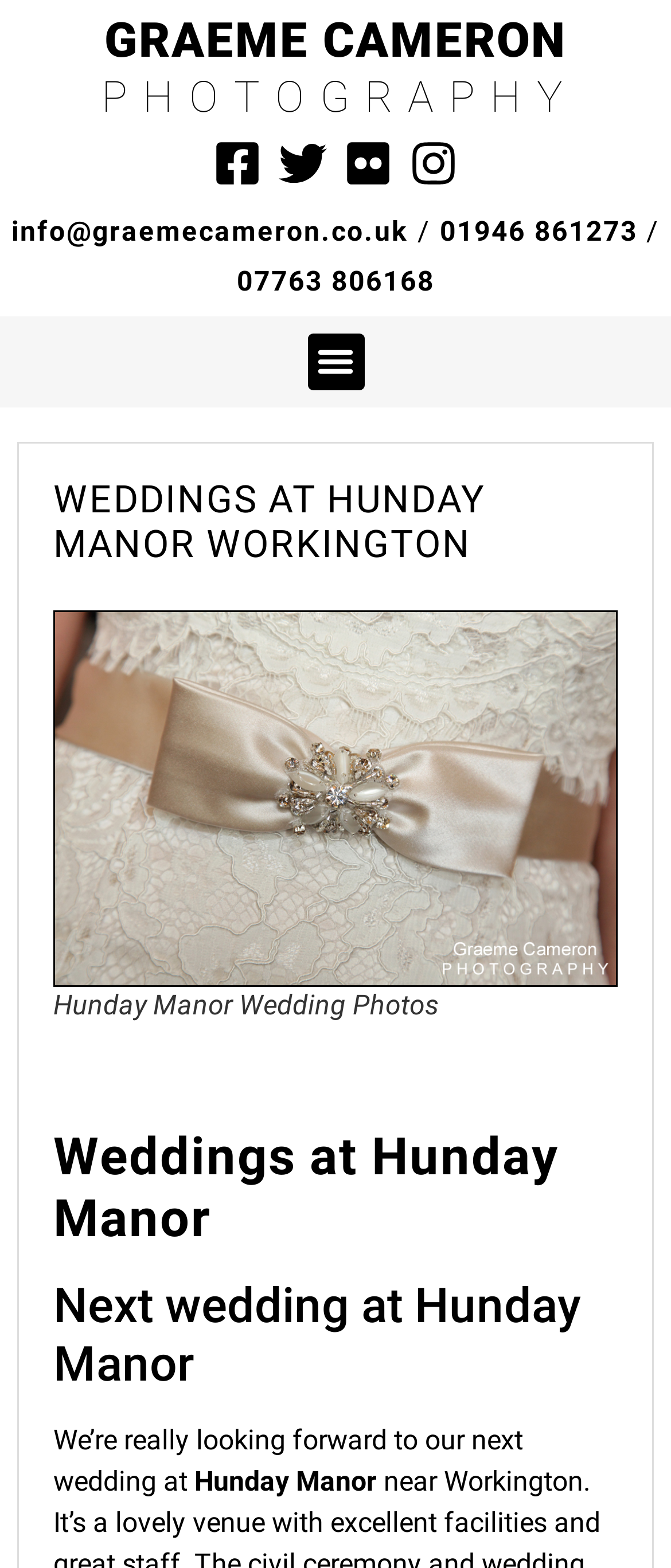Please determine the bounding box coordinates for the UI element described as: "parent_node: Hunday Manor Wedding Photos".

[0.079, 0.39, 0.921, 0.63]